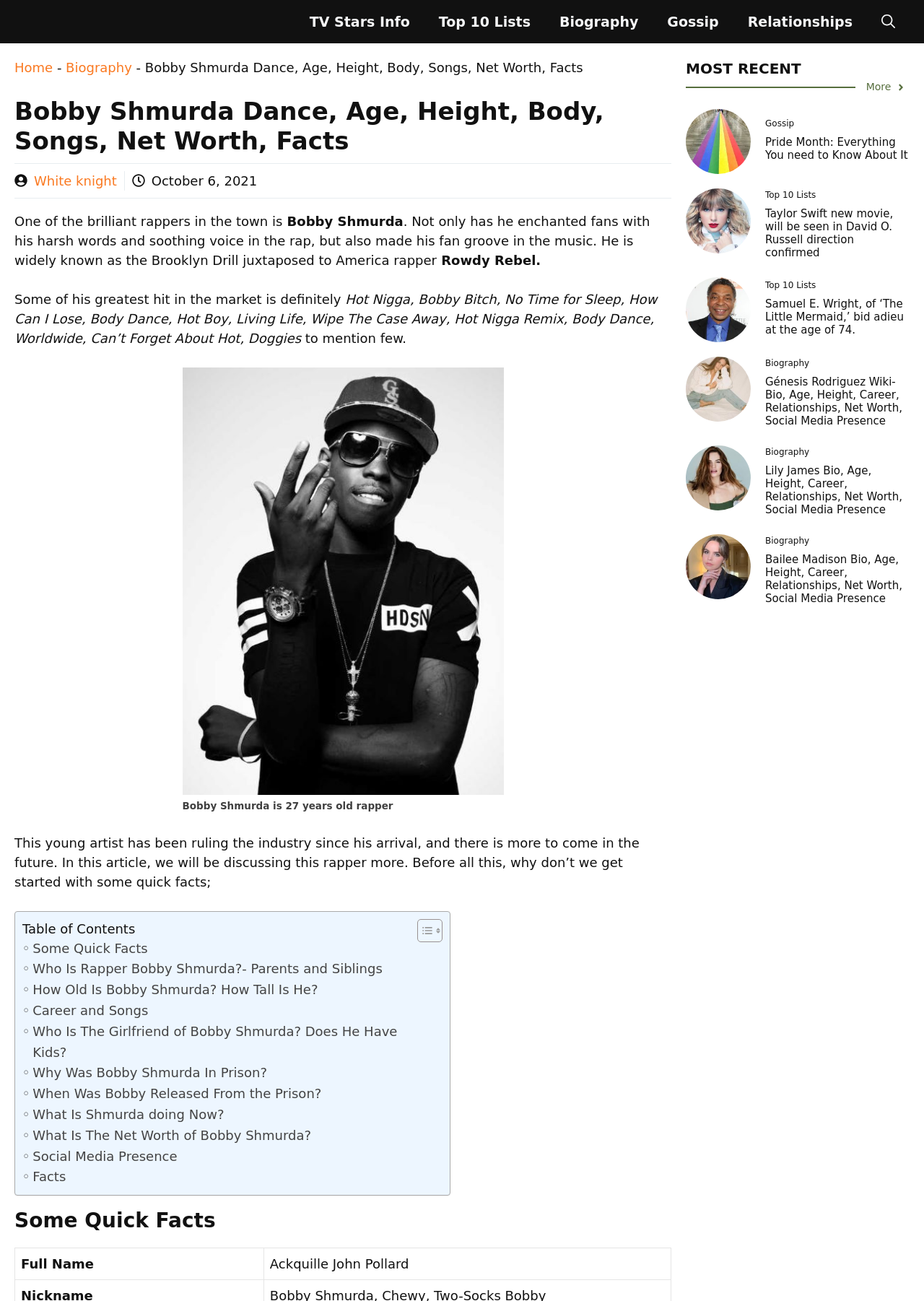Predict the bounding box coordinates of the UI element that matches this description: "alt="Taylor Swift new movie"". The coordinates should be in the format [left, top, right, bottom] with each value between 0 and 1.

[0.742, 0.163, 0.812, 0.175]